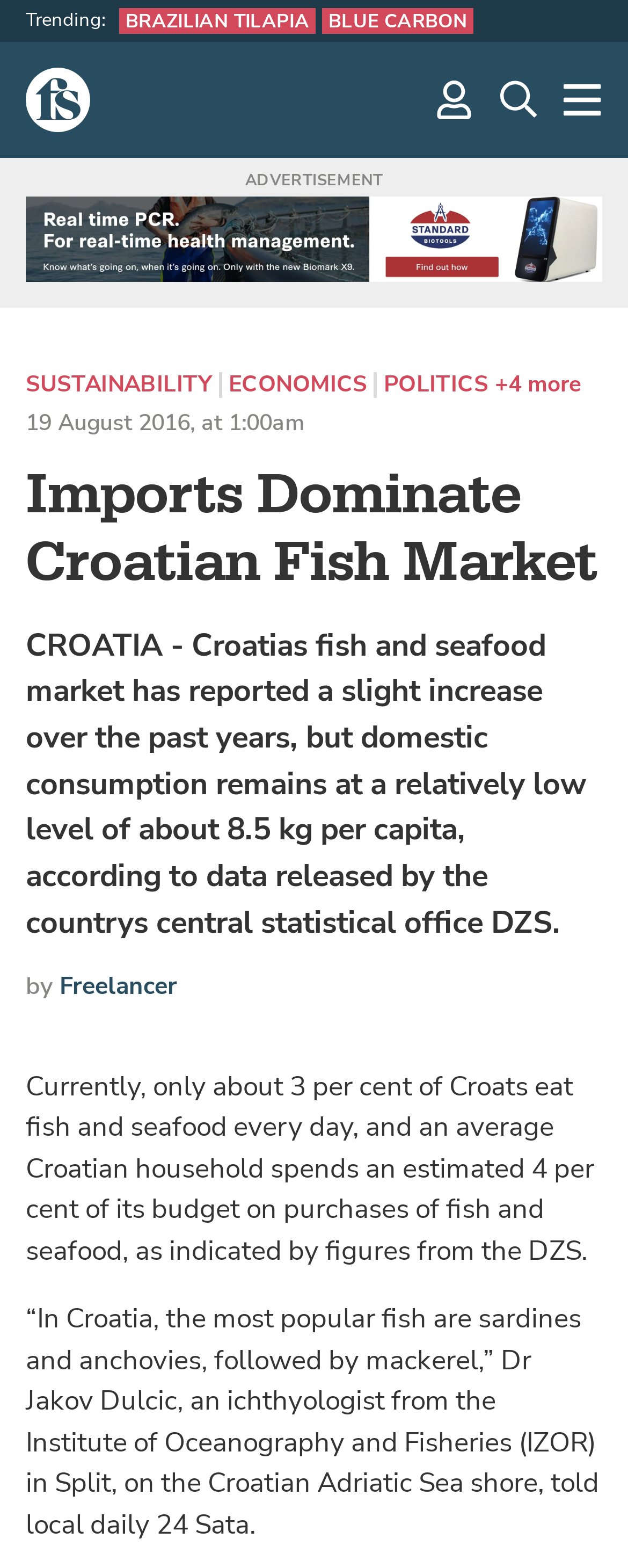Determine the bounding box for the UI element described here: "parent_node: navigation options aria-label="Search"".

[0.795, 0.051, 0.856, 0.076]